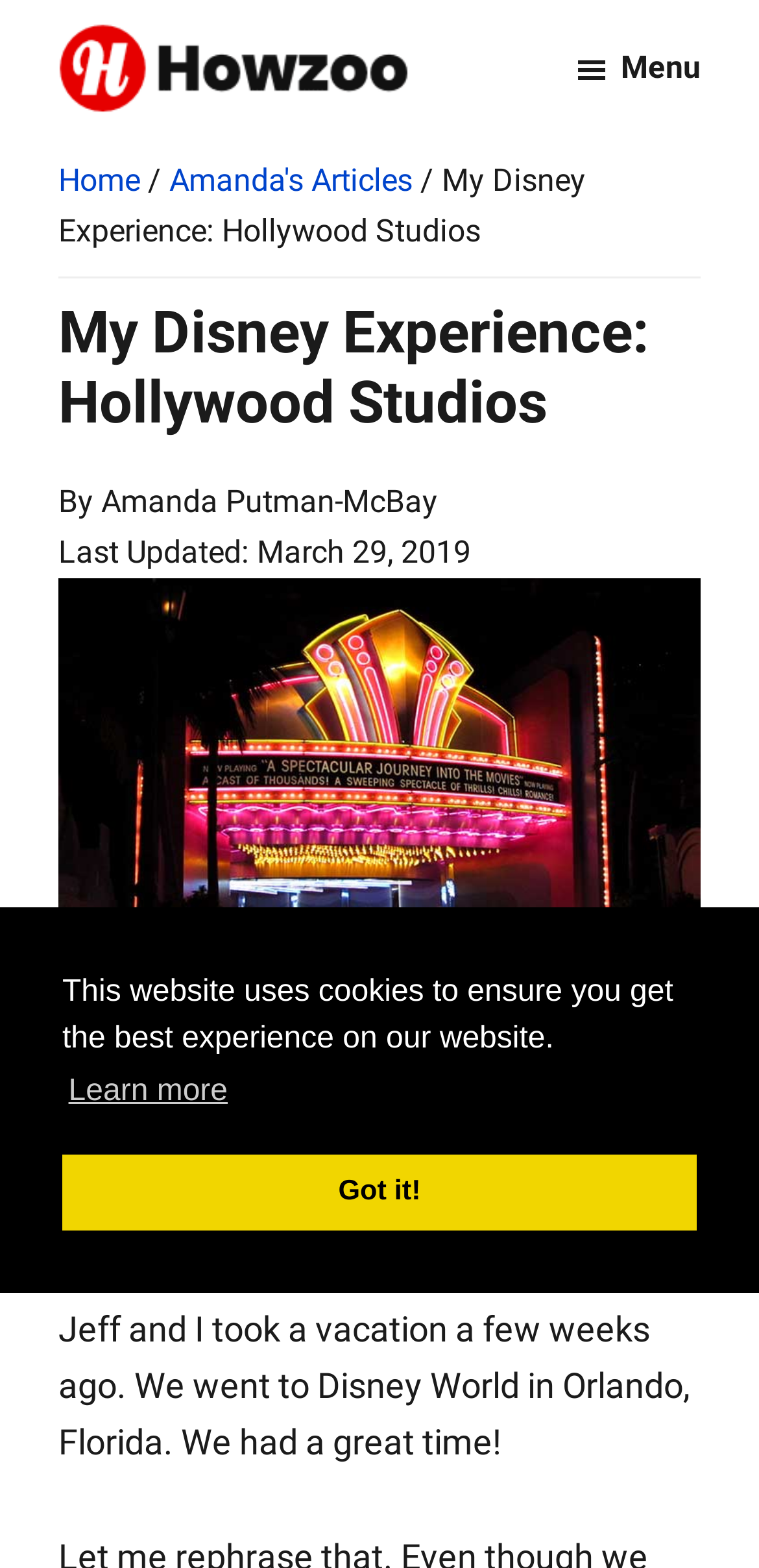Please provide a one-word or phrase answer to the question: 
What is the author of the article?

Amanda Putman-McBay